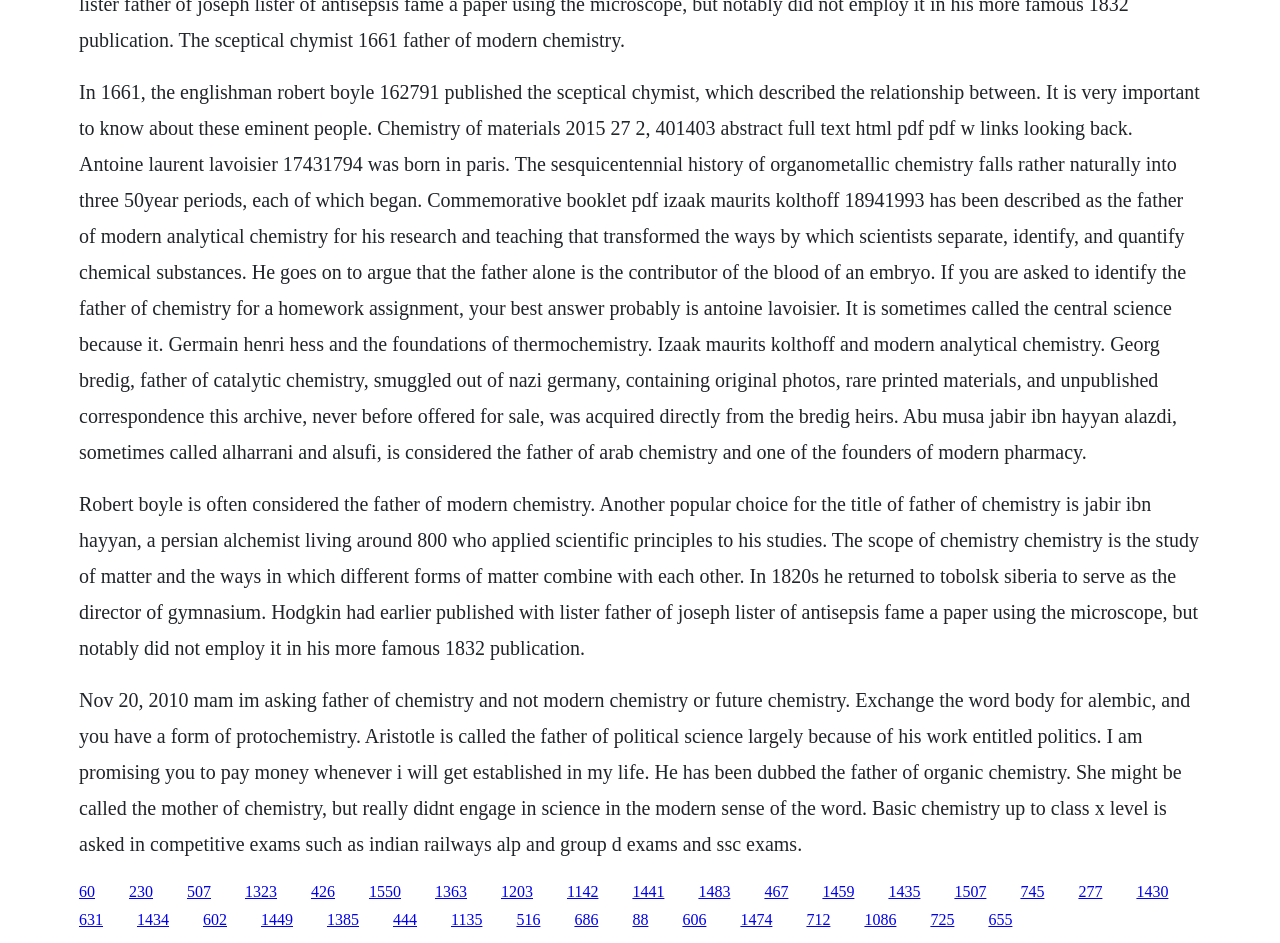Find the bounding box coordinates of the clickable region needed to perform the following instruction: "Discover the contributions of Izaak Maurits Kolthoff". The coordinates should be provided as four float numbers between 0 and 1, i.e., [left, top, right, bottom].

[0.243, 0.936, 0.262, 0.954]